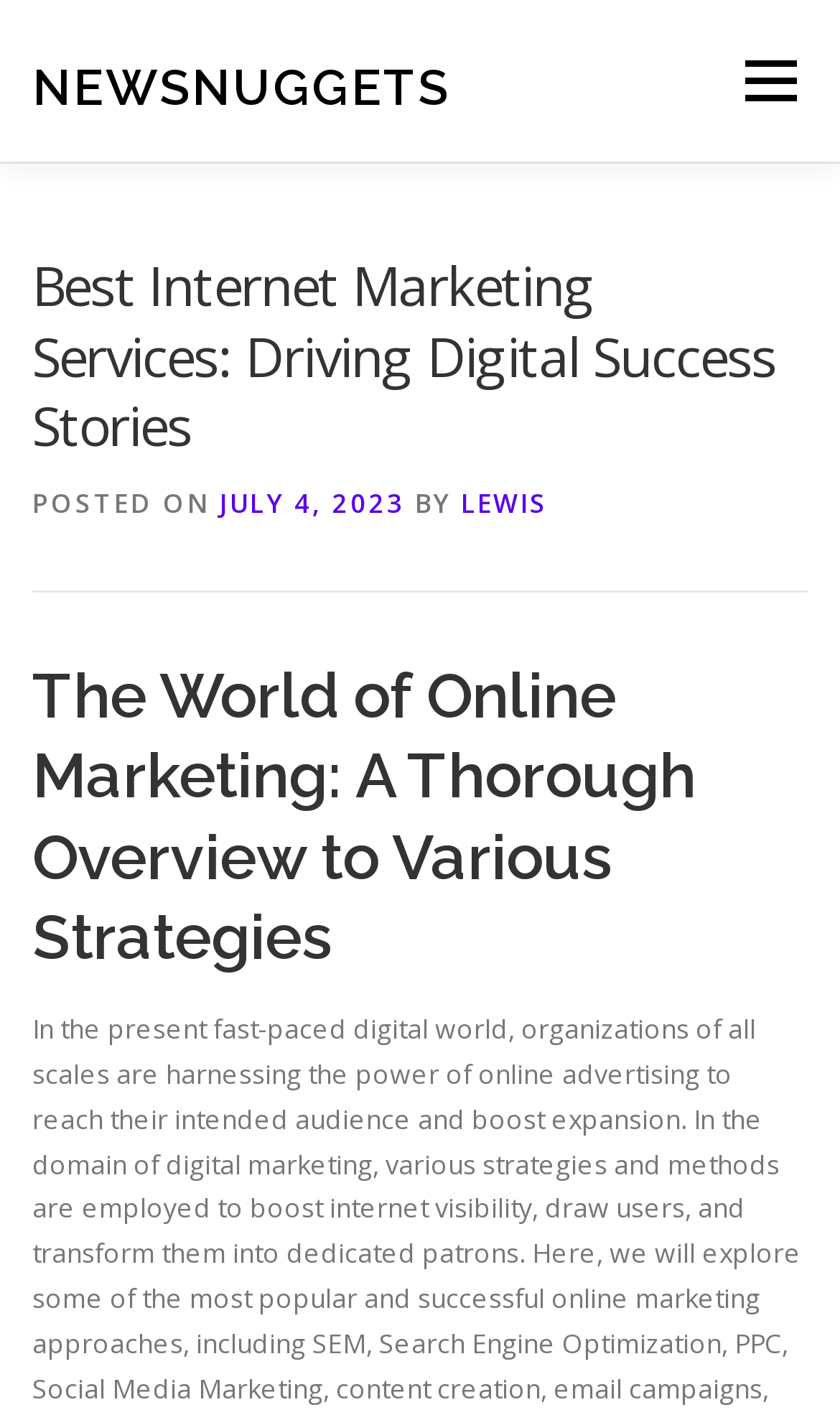Answer the question below using just one word or a short phrase: 
How many links are in the top navigation bar?

3